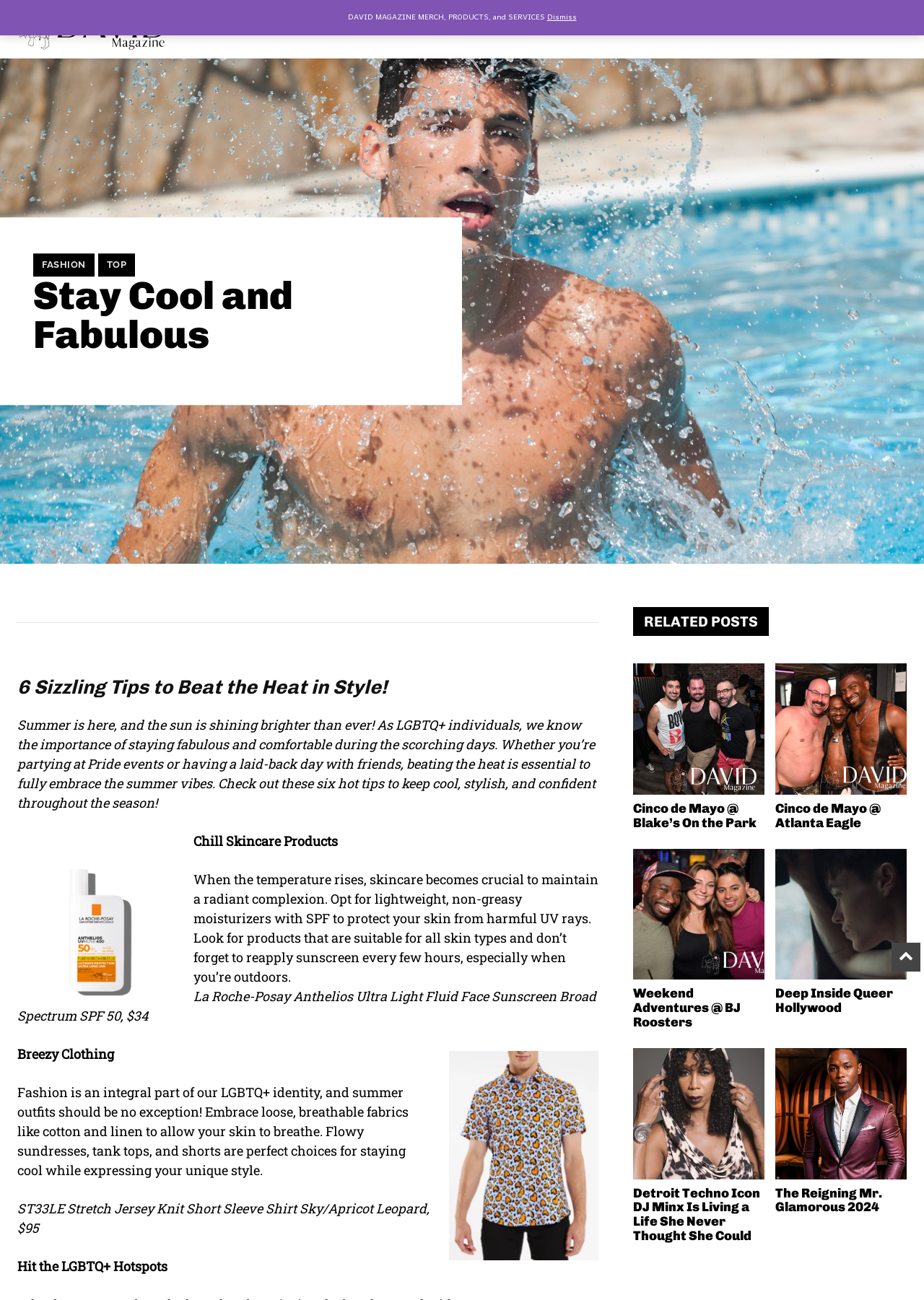Specify the bounding box coordinates of the element's region that should be clicked to achieve the following instruction: "Read the article about staying cool and fabulous". The bounding box coordinates consist of four float numbers between 0 and 1, in the format [left, top, right, bottom].

[0.036, 0.213, 0.469, 0.273]